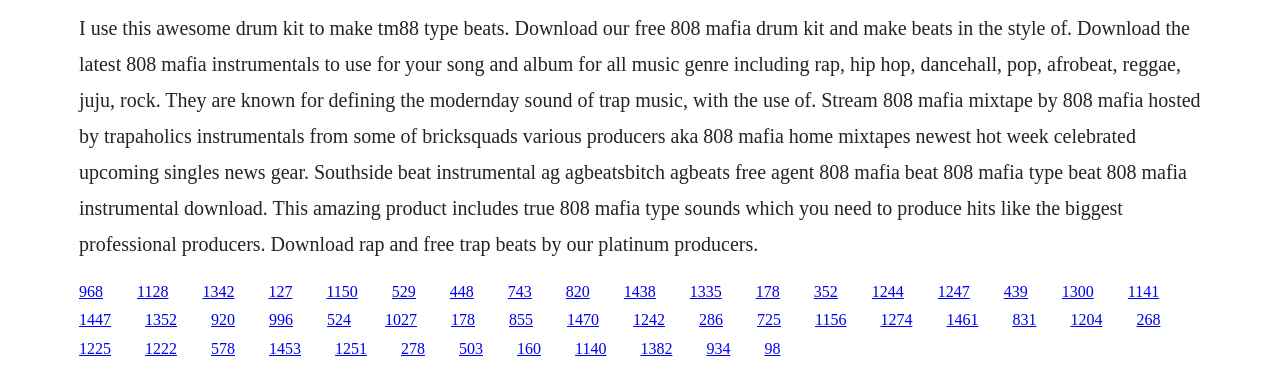Observe the image and answer the following question in detail: What genre of music is 808 mafia type beats associated with?

The text mentions that the 808 mafia type beats are associated with rap and hip hop, as well as other genres such as dancehall, pop, afrobeat, reggae, and juju.